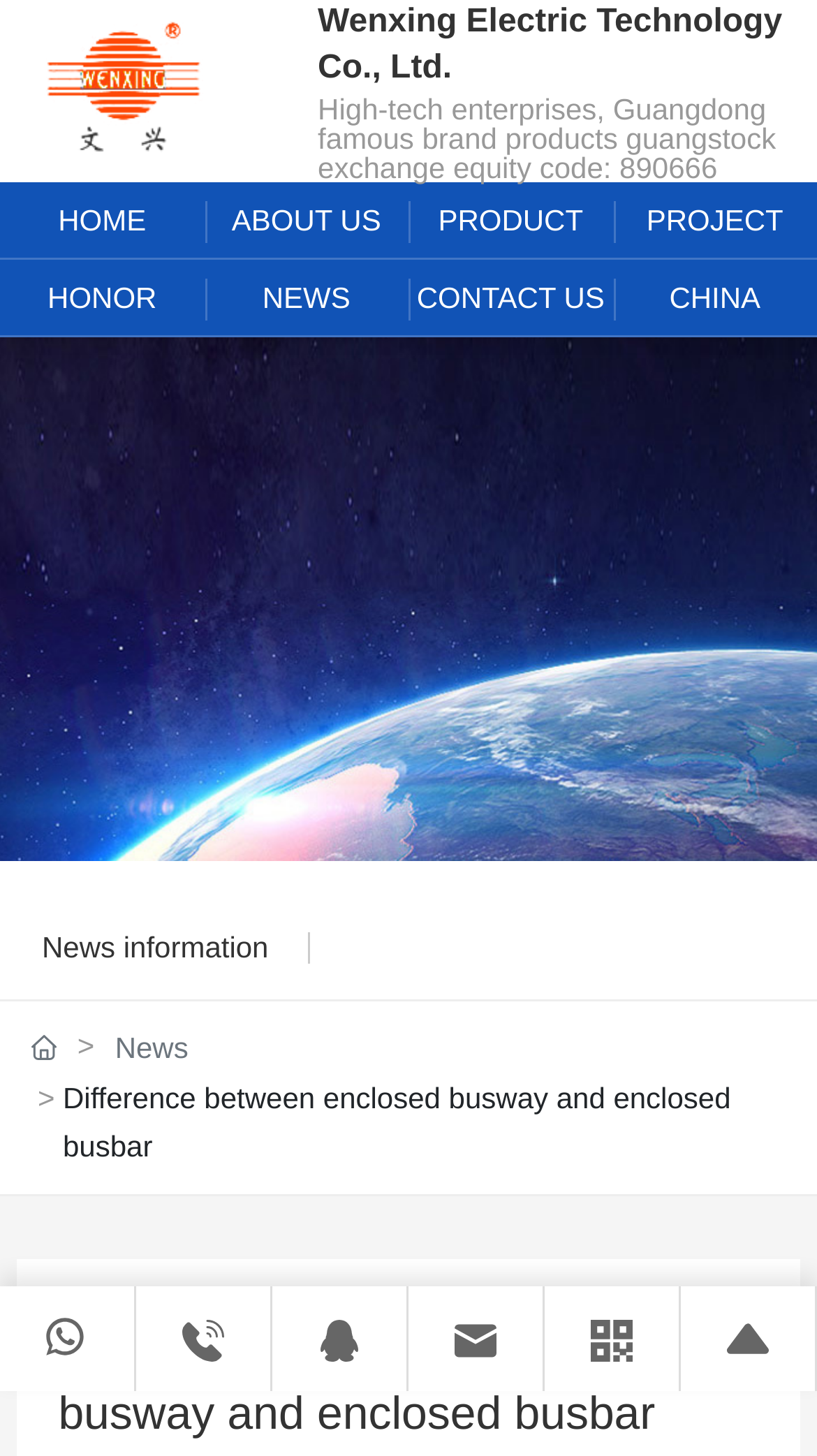Please determine the bounding box coordinates for the UI element described here. Use the format (top-left x, top-left y, bottom-right x, bottom-right y) with values bounded between 0 and 1: HOME

[0.071, 0.139, 0.179, 0.162]